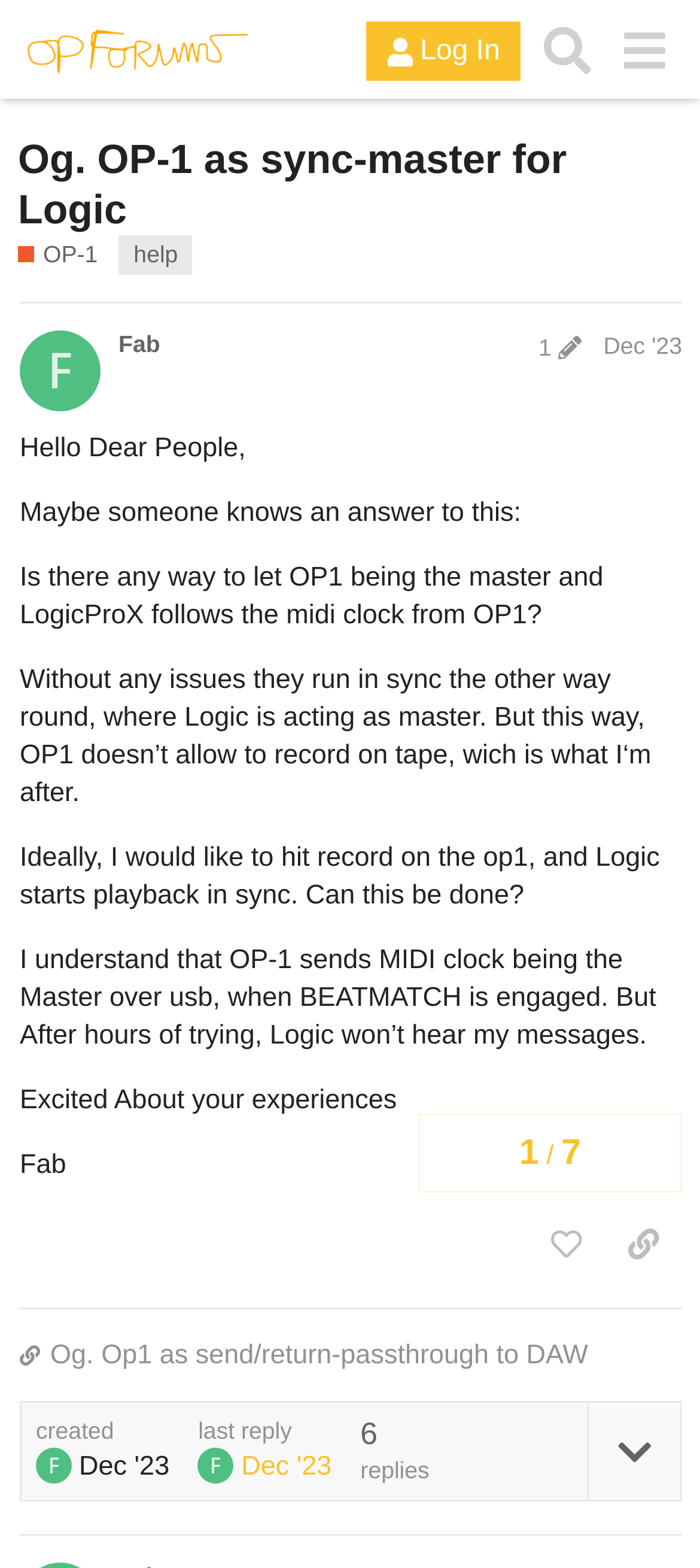Give a short answer to this question using one word or a phrase:
What is the topic of the current discussion?

OP-1 as sync-master for Logic